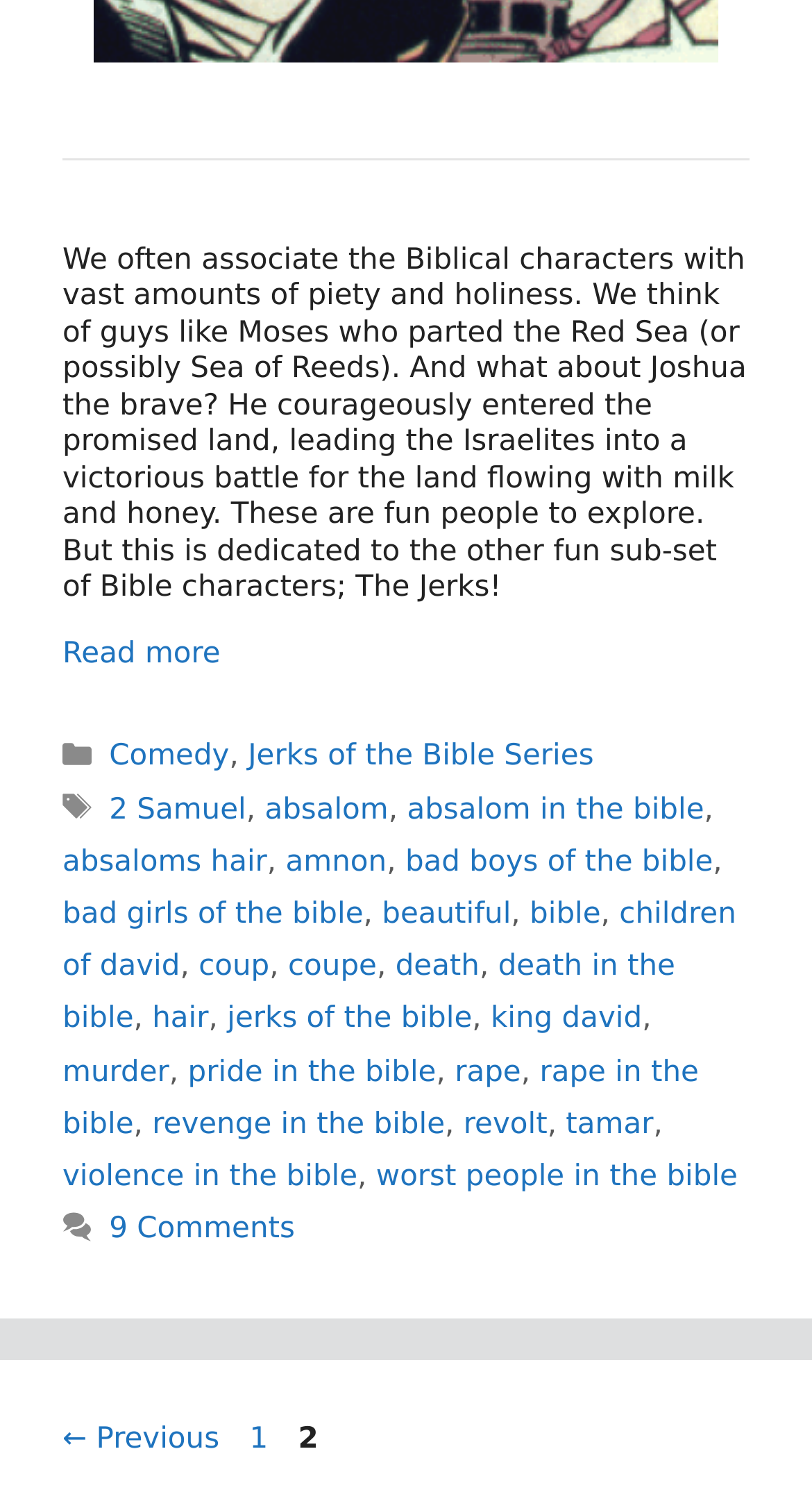Locate the bounding box of the UI element described in the following text: "king david".

[0.604, 0.669, 0.791, 0.691]